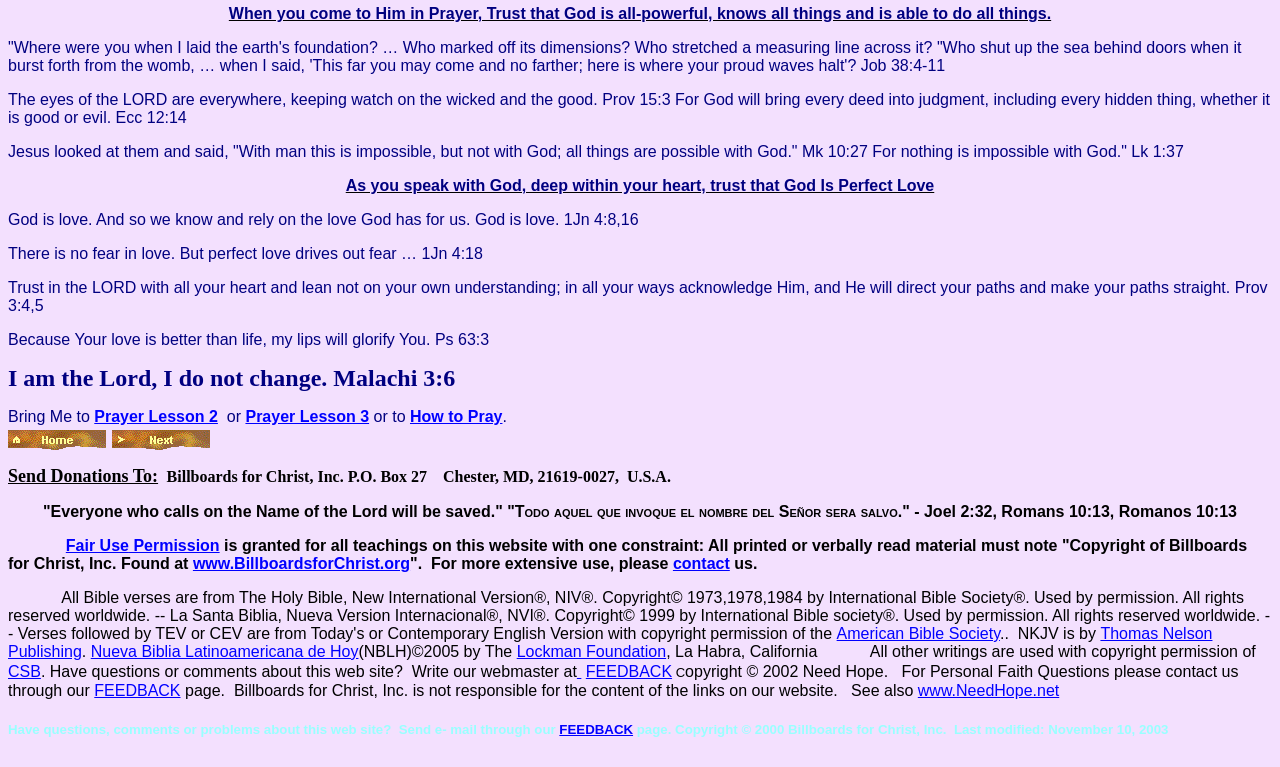Specify the bounding box coordinates of the region I need to click to perform the following instruction: "Click on 'Fair Use Permission'". The coordinates must be four float numbers in the range of 0 to 1, i.e., [left, top, right, bottom].

[0.051, 0.7, 0.172, 0.722]